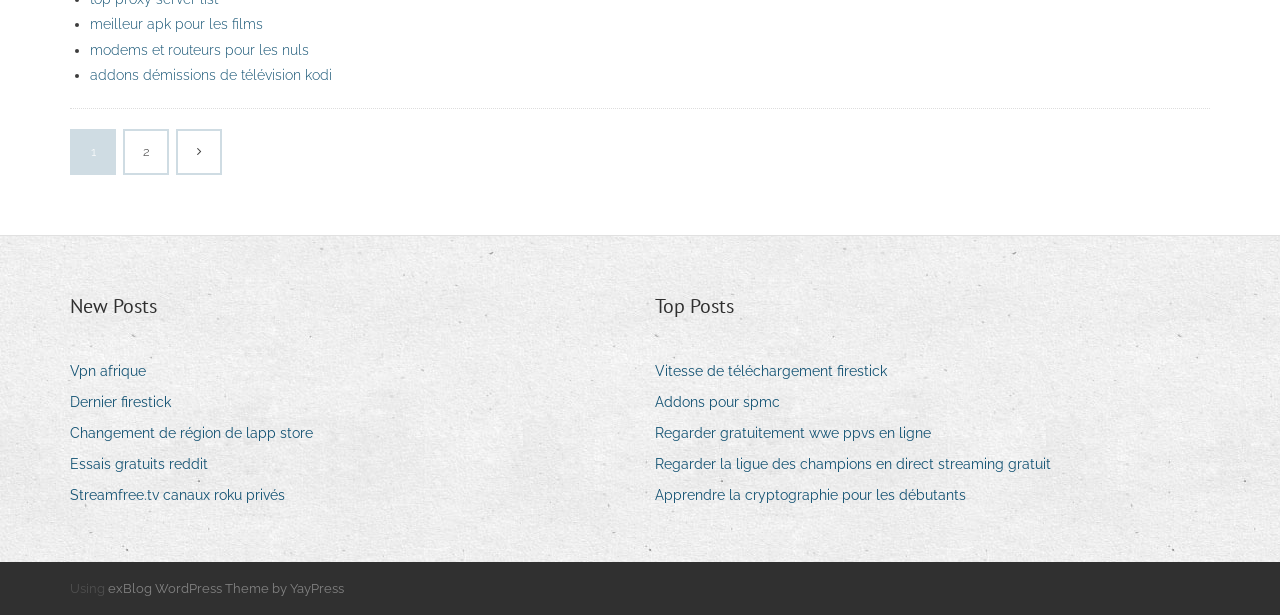What is the first link in the list?
From the image, provide a succinct answer in one word or a short phrase.

meilleur apk pour les films